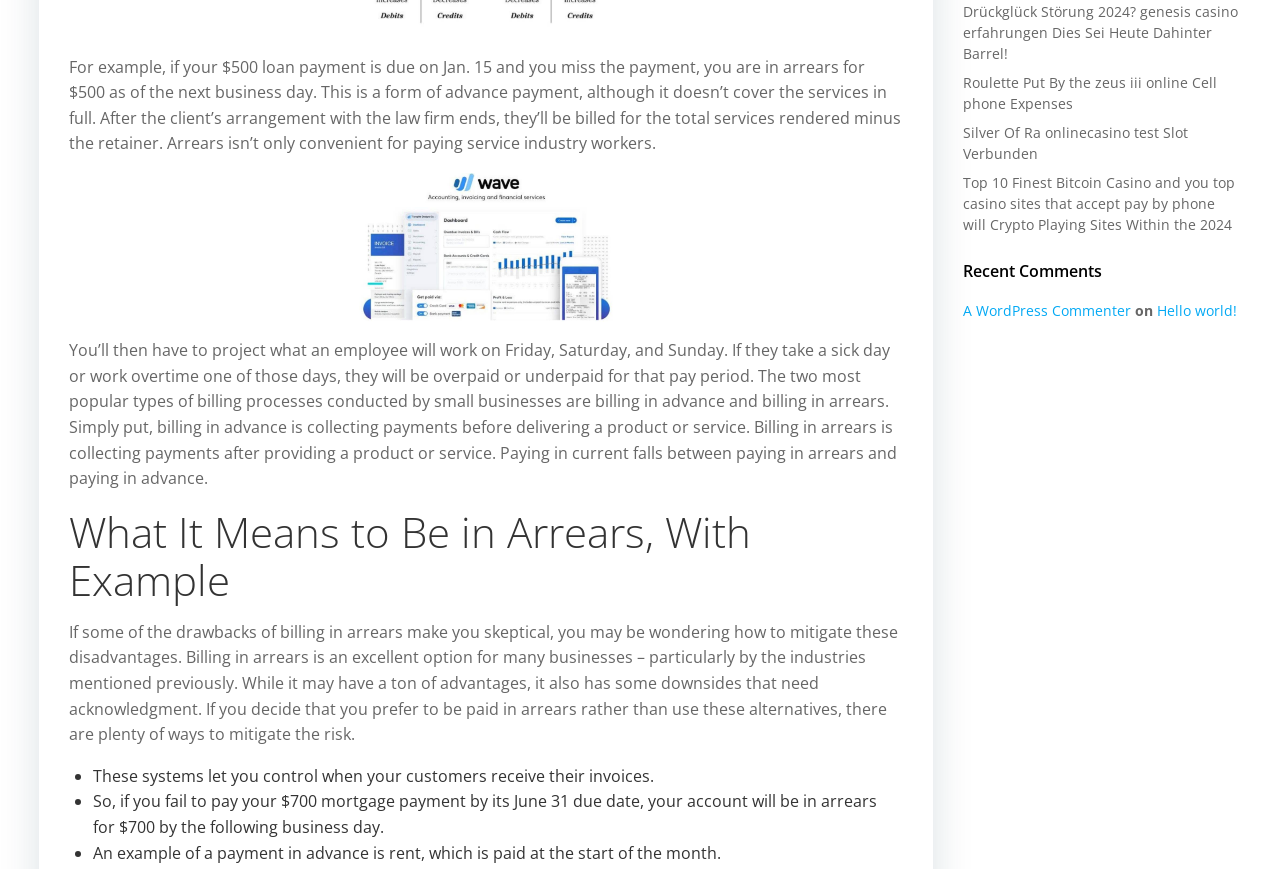Bounding box coordinates are to be given in the format (top-left x, top-left y, bottom-right x, bottom-right y). All values must be floating point numbers between 0 and 1. Provide the bounding box coordinate for the UI element described as: ColibriWP Theme

[0.591, 0.655, 0.692, 0.681]